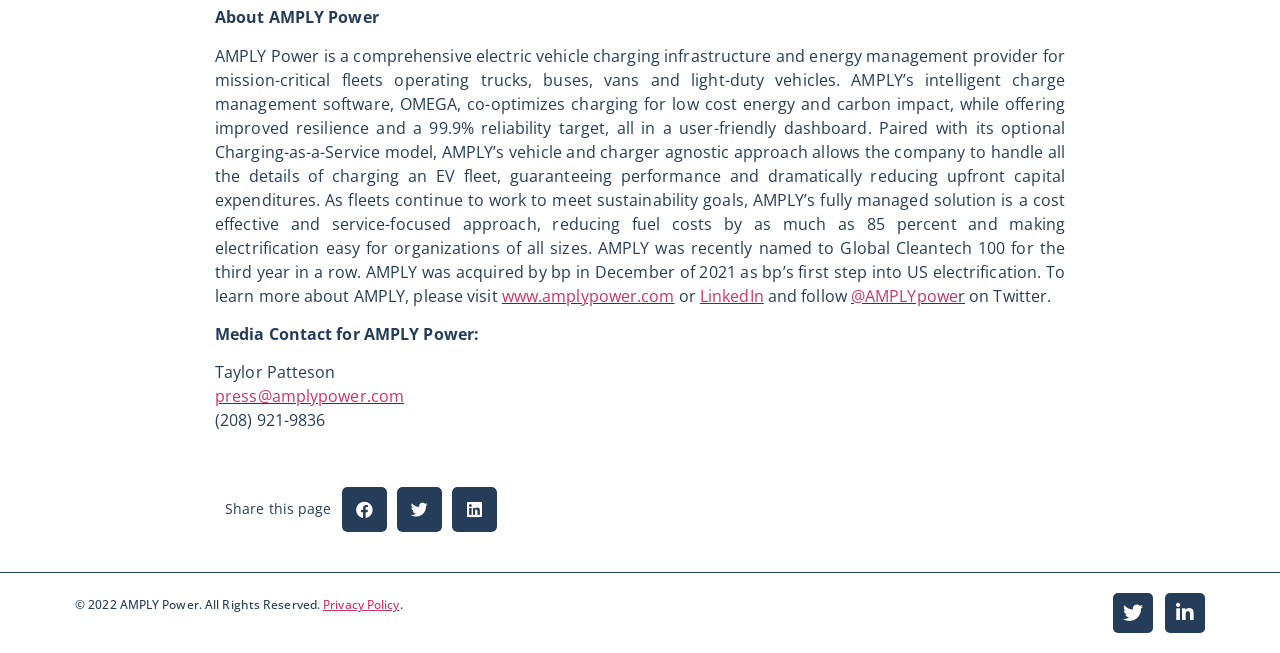Please answer the following question using a single word or phrase: 
What is the email address for media contact?

press@amplypower.com